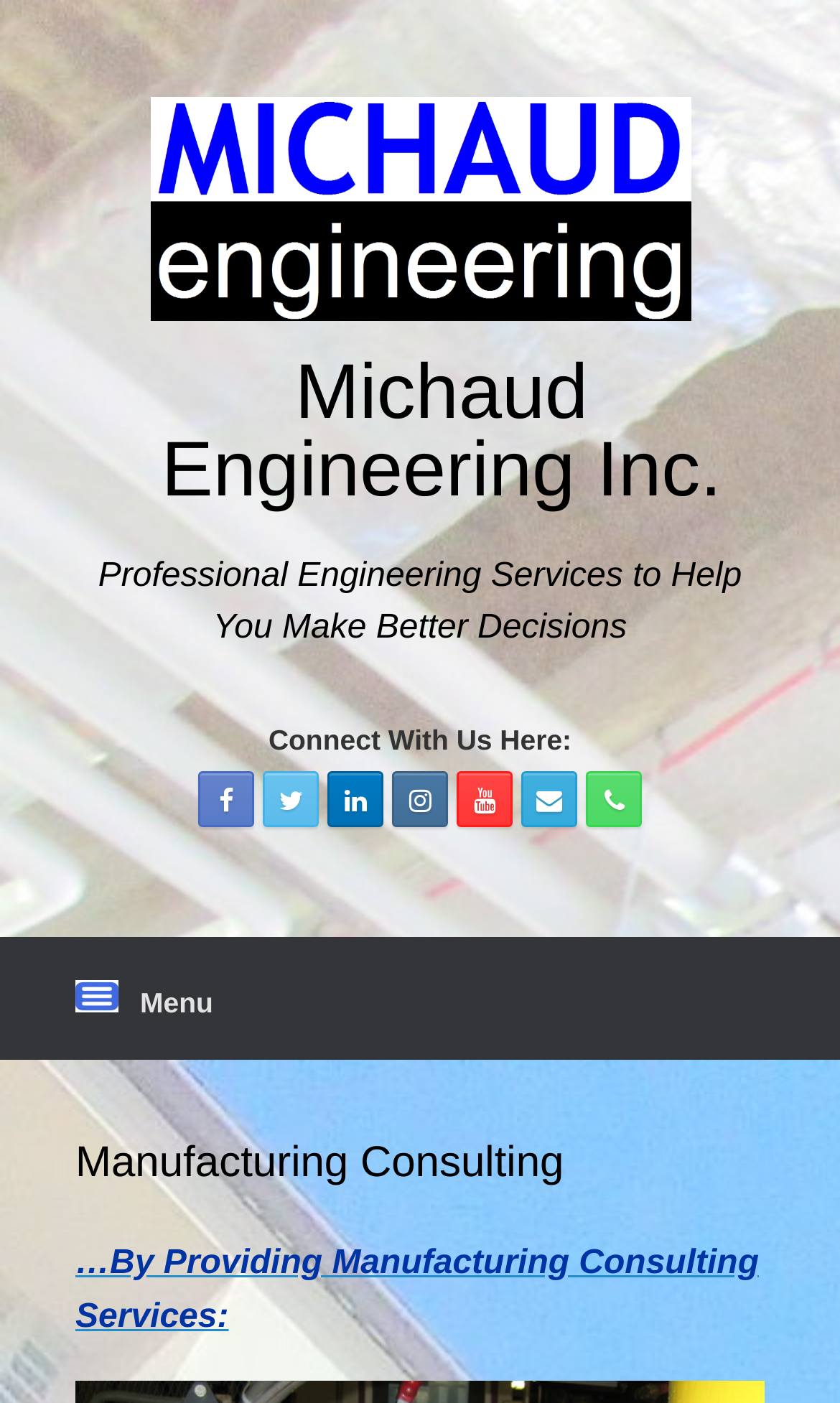What is the tagline of the company?
Based on the screenshot, provide a one-word or short-phrase response.

Professional Engineering Services to Help You Make Better Decisions